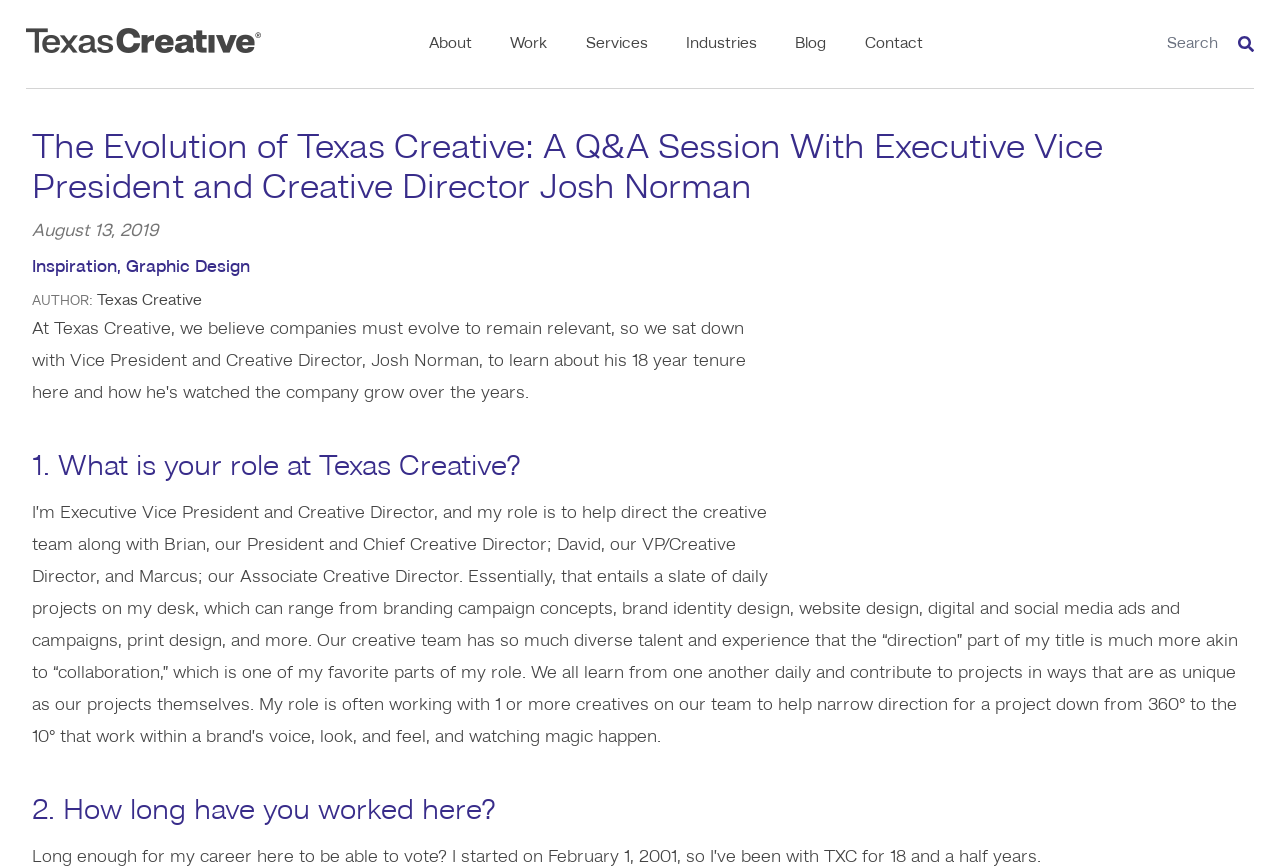Please provide the bounding box coordinate of the region that matches the element description: About. Coordinates should be in the format (top-left x, top-left y, bottom-right x, bottom-right y) and all values should be between 0 and 1.

[0.32, 0.0, 0.384, 0.102]